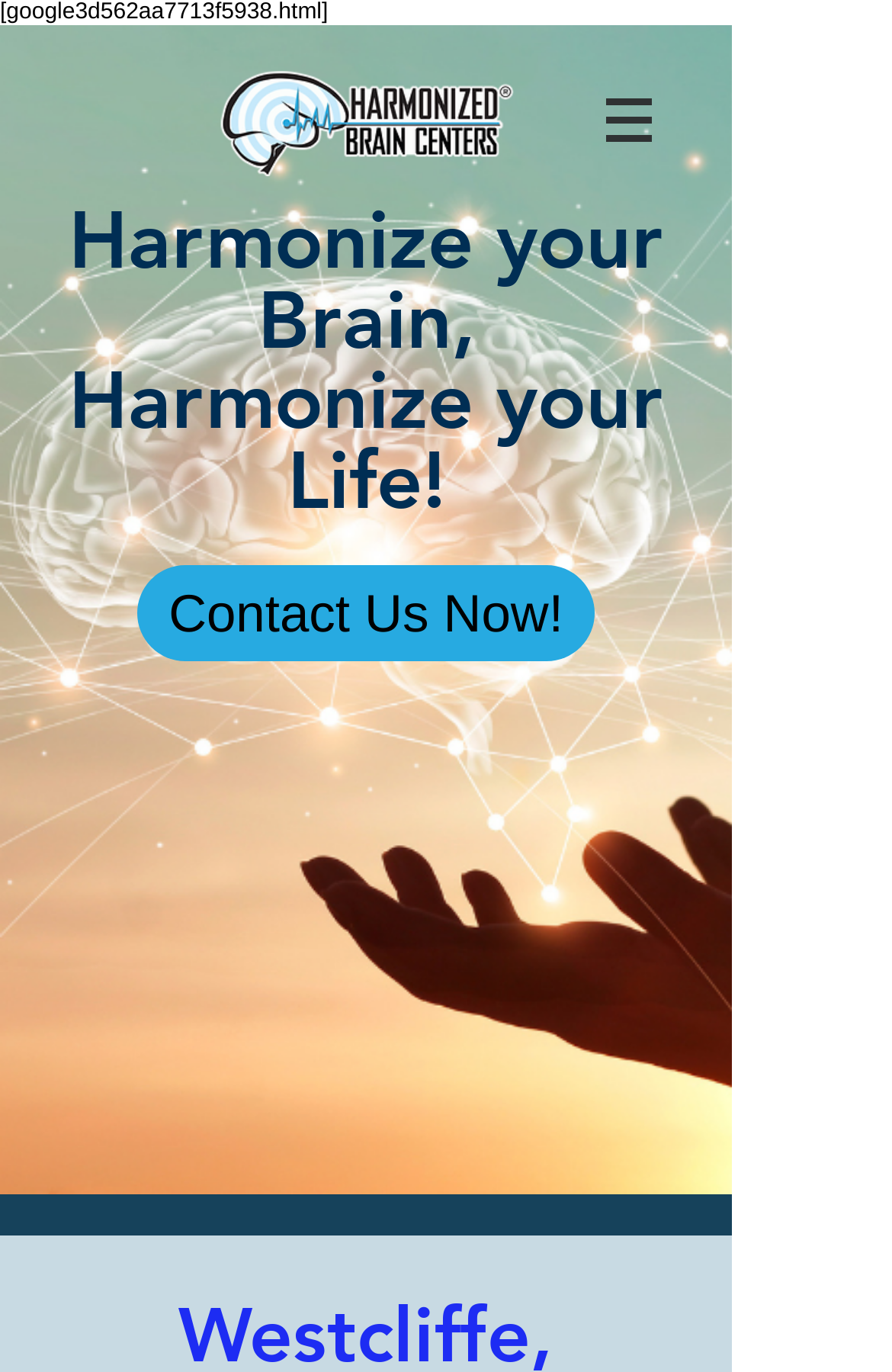What is the image at the top of the webpage?
Please respond to the question with a detailed and thorough explanation.

I looked at the image elements on the webpage and found the 'wix site.png' image at the top, which is likely the logo or header image of the webpage.